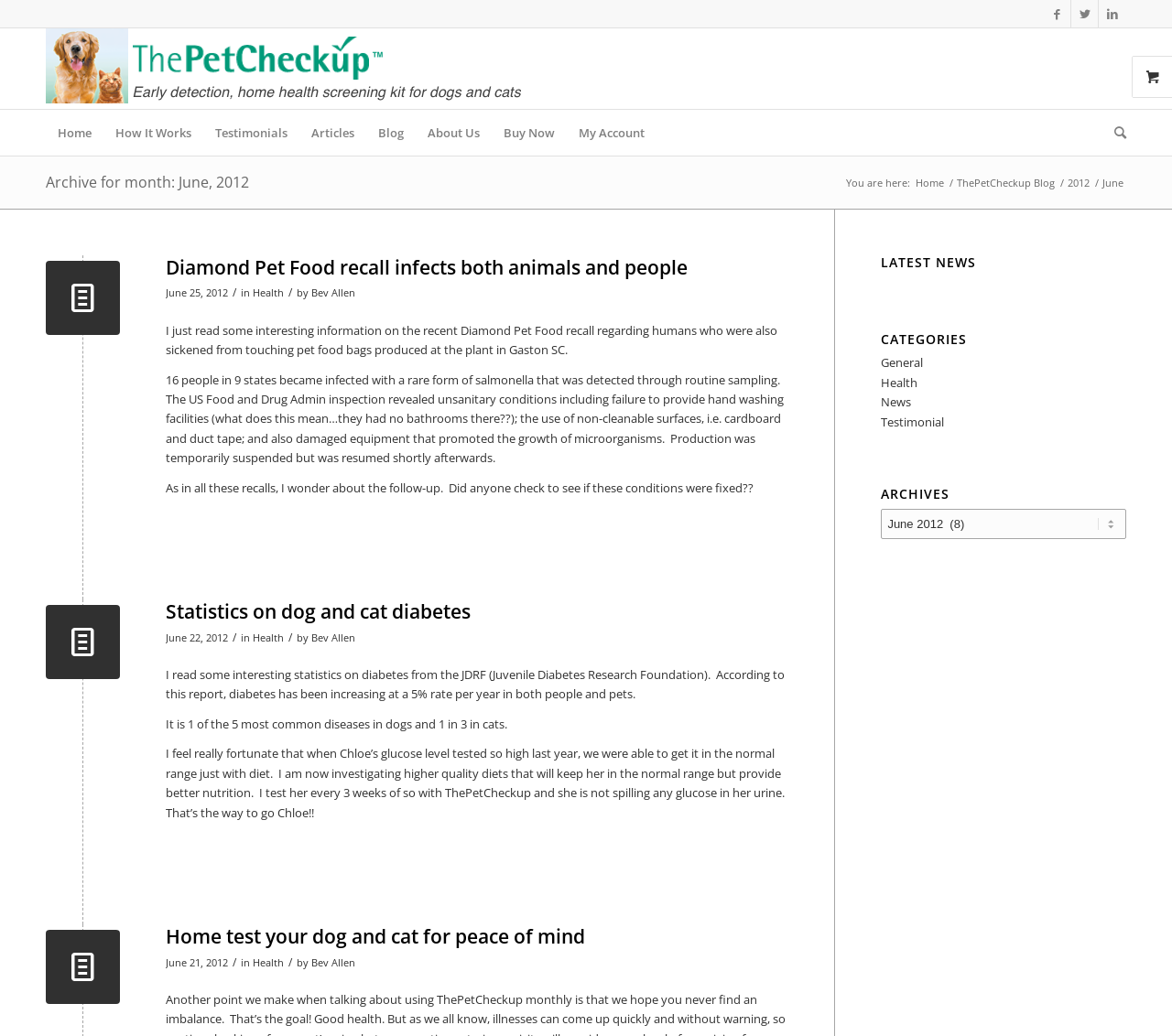Based on the element description, predict the bounding box coordinates (top-left x, top-left y, bottom-right x, bottom-right y) for the UI element in the screenshot: How It Works

[0.088, 0.106, 0.173, 0.15]